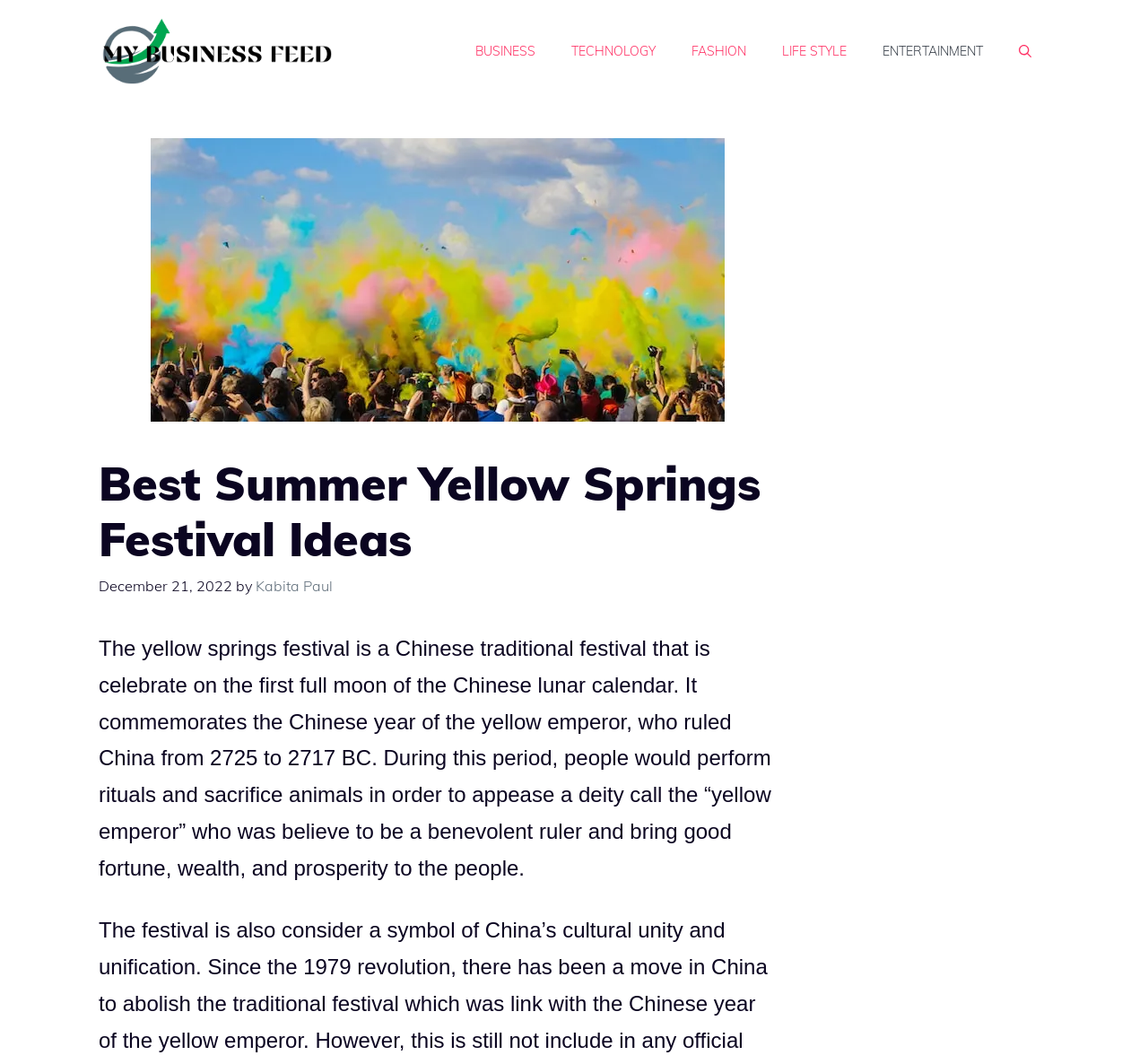Offer an in-depth caption of the entire webpage.

The webpage is about the Yellow Springs Festival, a traditional Chinese festival. At the top of the page, there is a banner with the site's name, "My Business Feed", accompanied by a logo image. Below the banner, there is a navigation menu with six links: "BUSINESS", "TECHNOLOGY", "FASHION", "LIFE STYLE", "ENTERTAINMENT", and "Open Search Bar".

On the left side of the page, there is a large image related to the Yellow Springs Festival. Above the image, there is a header section with a heading that reads "Best Summer Yellow Springs Festival Ideas". Below the heading, there is a timestamp indicating the date "December 21, 2022", followed by the author's name, "Kabita Paul".

The main content of the page is a paragraph of text that describes the Yellow Springs Festival, its origins, and its significance. The text explains that the festival commemorates the Chinese year of the Yellow Emperor, who ruled China from 2725 to 2717 BC, and that people would perform rituals and sacrifice animals to appease the deity.